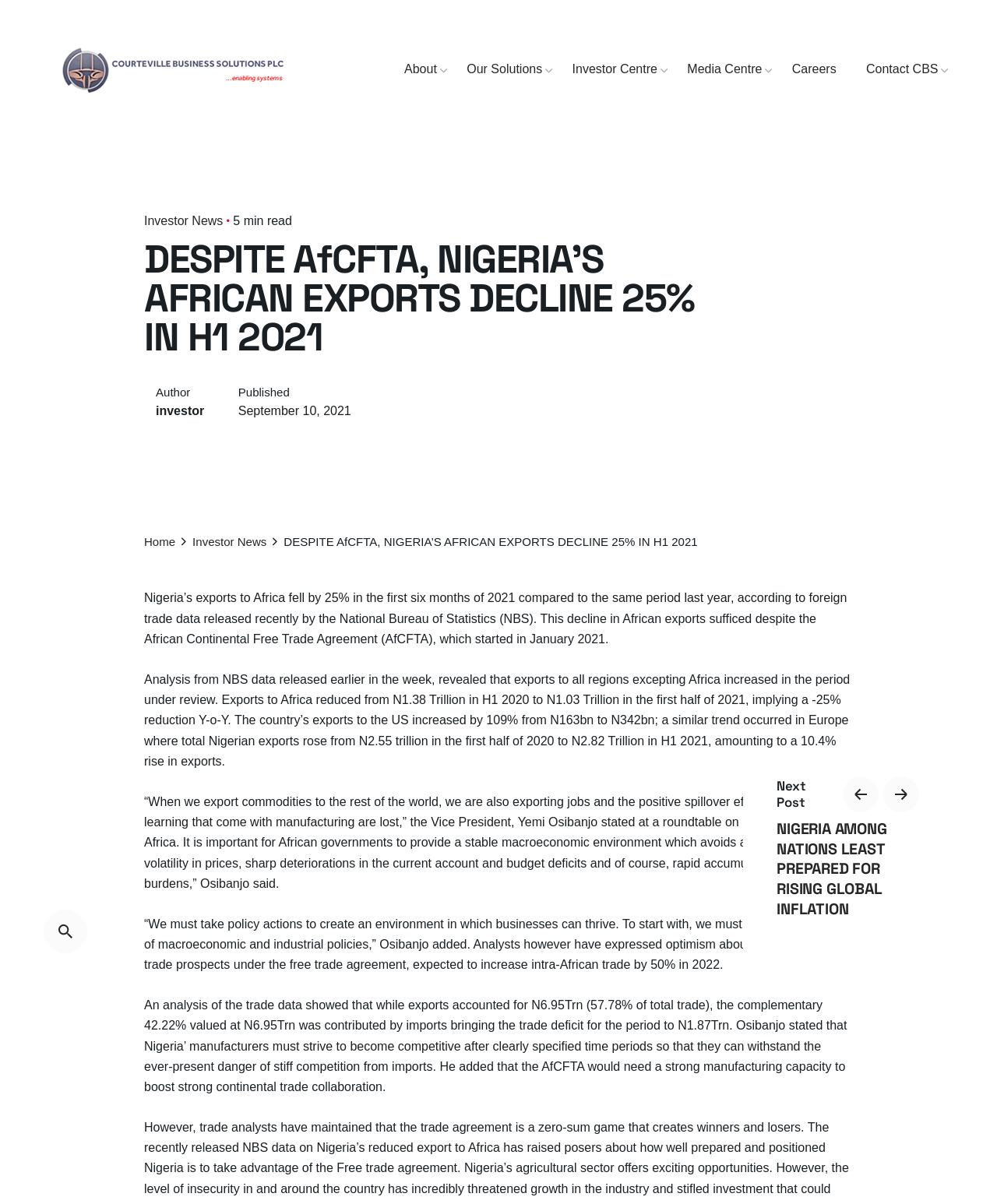Answer the question below with a single word or a brief phrase: 
What is the title of the next post?

NIGERIA AMONG NATIONS LEAST PREPARED FOR RISING GLOBAL INFLATION